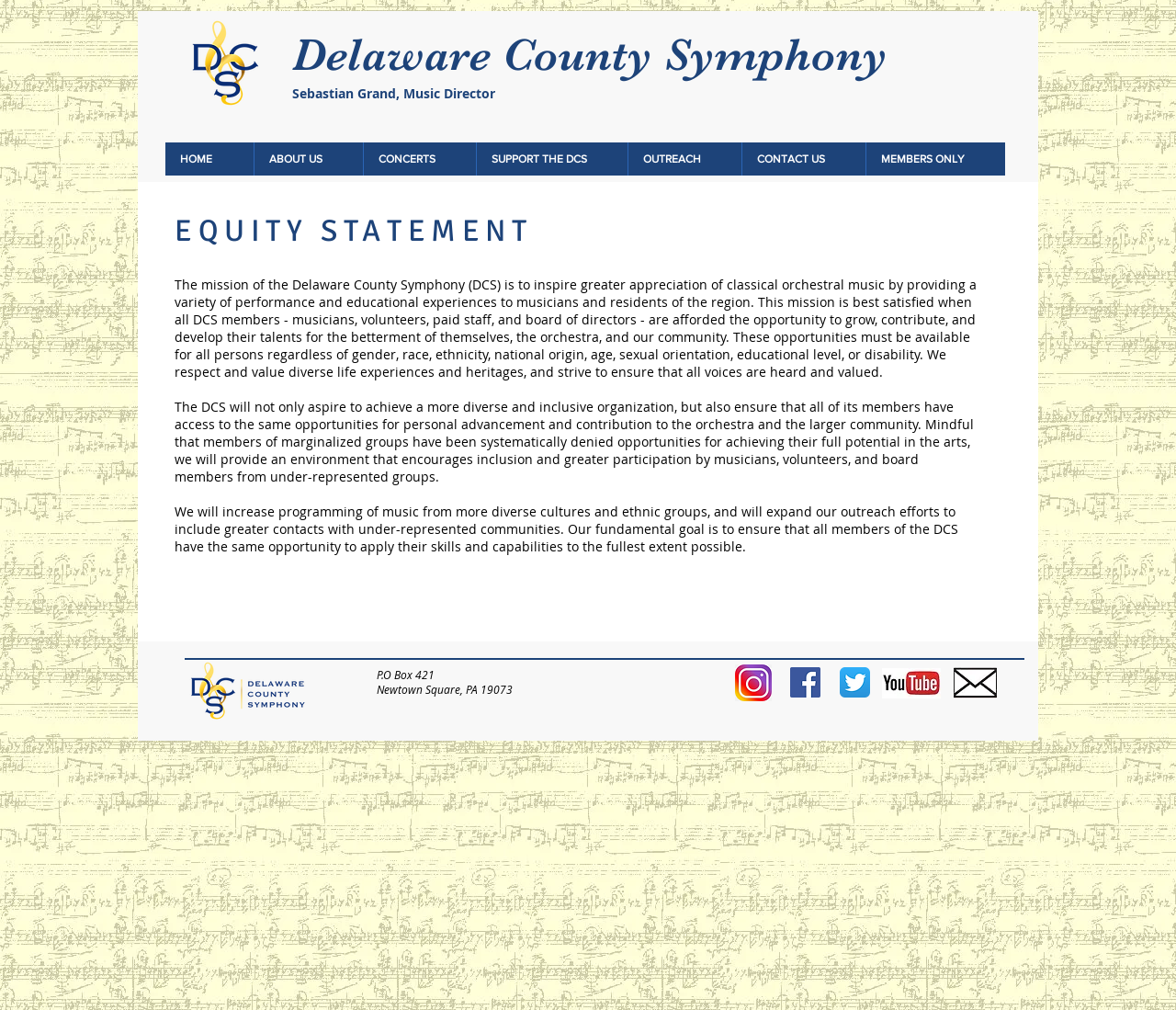What is the mission of the Delaware County Symphony?
Based on the image, provide your answer in one word or phrase.

To inspire appreciation of classical orchestral music